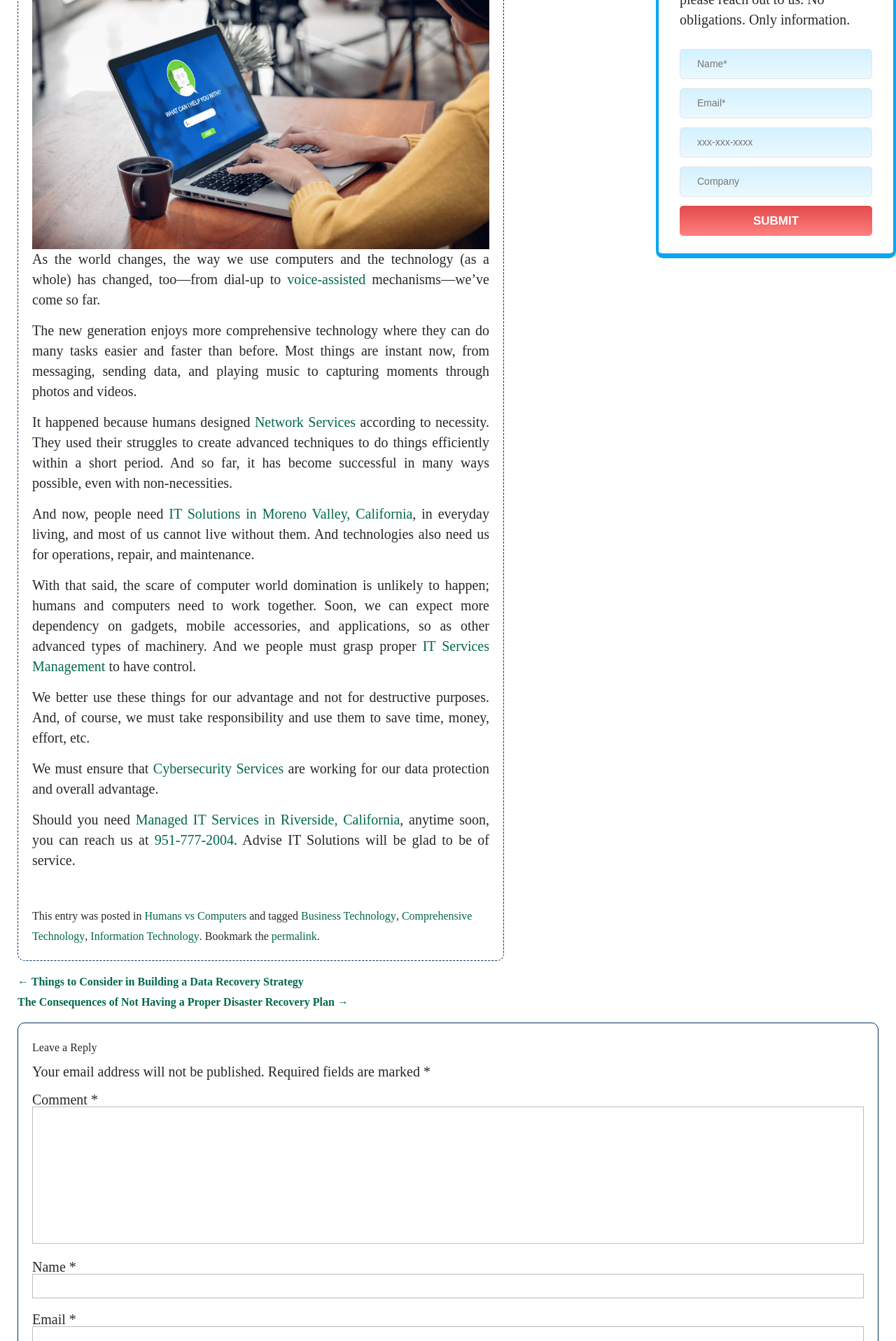Please identify the bounding box coordinates of the element that needs to be clicked to execute the following command: "Click the Submit button to post your comment". Provide the bounding box using four float numbers between 0 and 1, formatted as [left, top, right, bottom].

[0.759, 0.153, 0.973, 0.176]